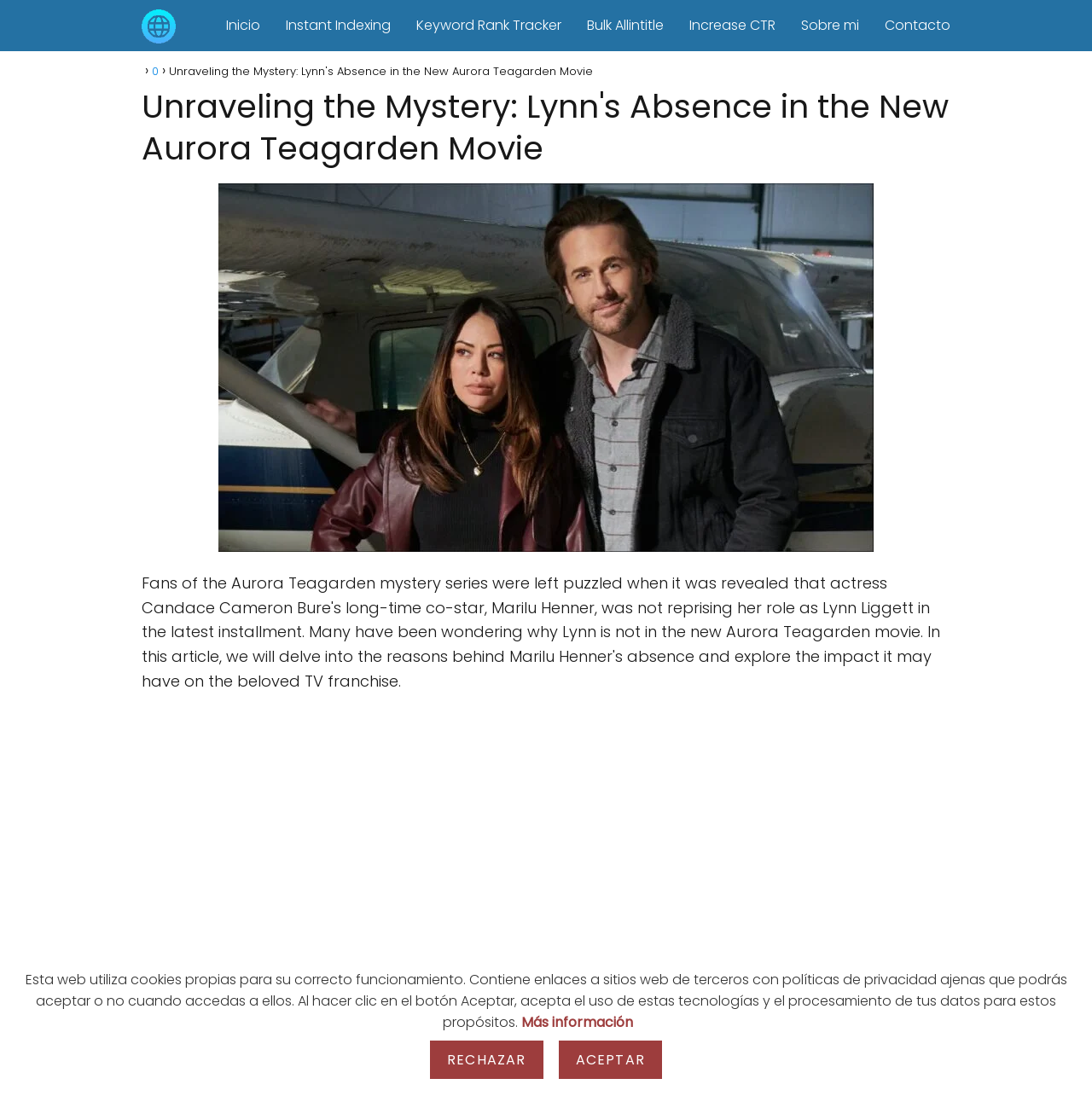Determine the bounding box of the UI component based on this description: "Events". The bounding box coordinates should be four float values between 0 and 1, i.e., [left, top, right, bottom].

None